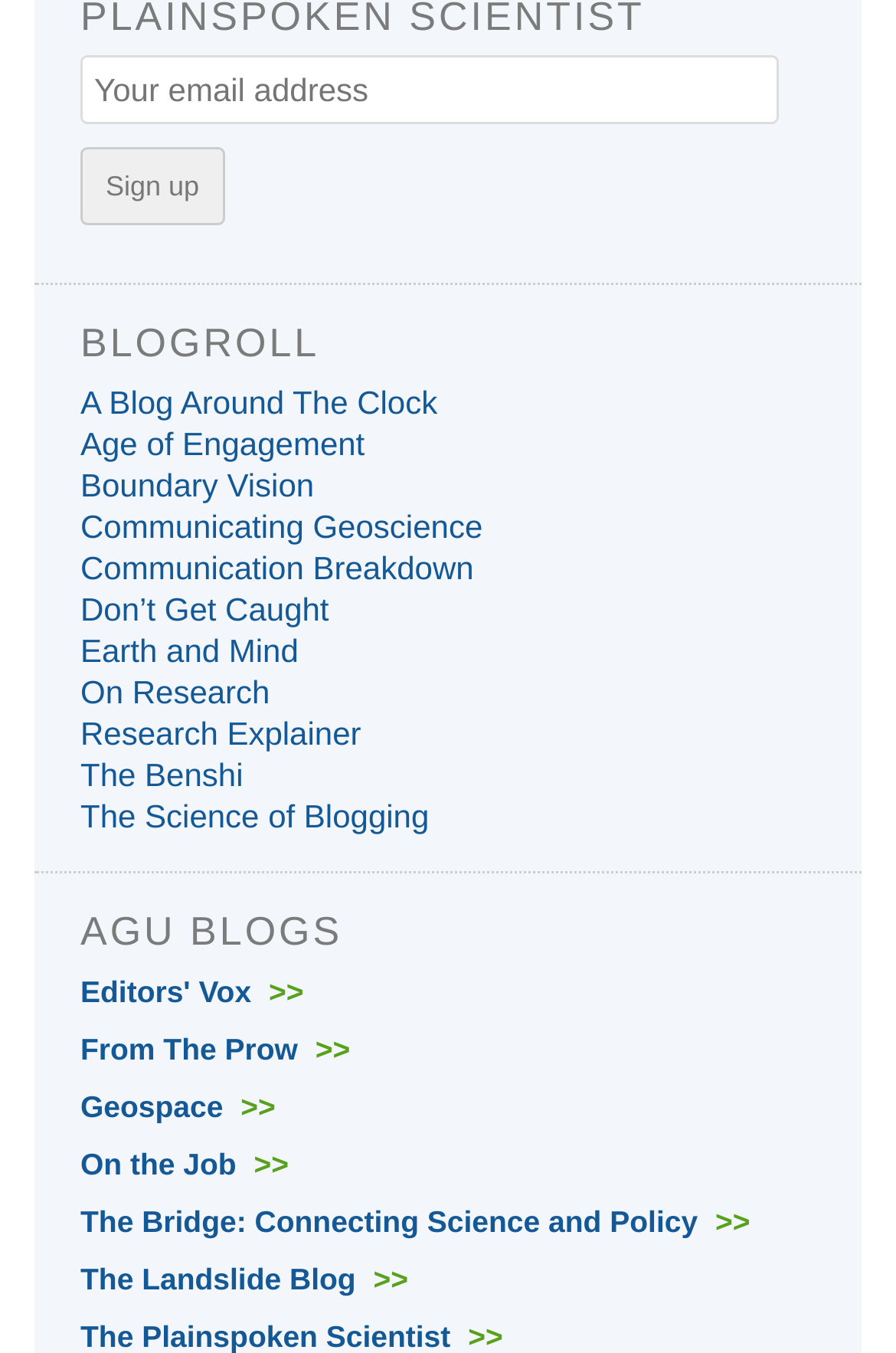Given the description "Communicating Geoscience", determine the bounding box of the corresponding UI element.

[0.09, 0.376, 0.539, 0.403]